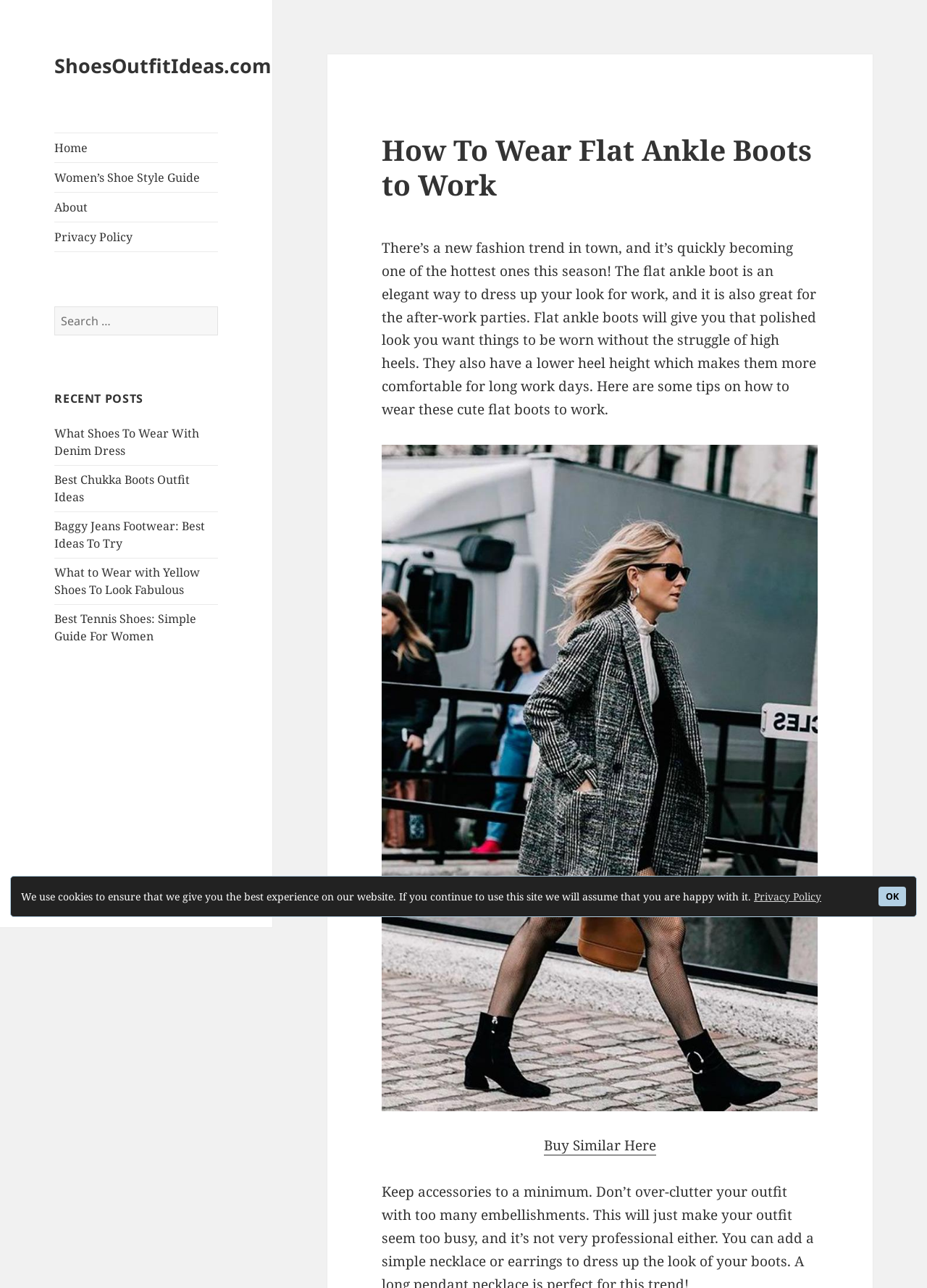Identify the bounding box coordinates for the element that needs to be clicked to fulfill this instruction: "Search for something". Provide the coordinates in the format of four float numbers between 0 and 1: [left, top, right, bottom].

[0.059, 0.238, 0.235, 0.26]